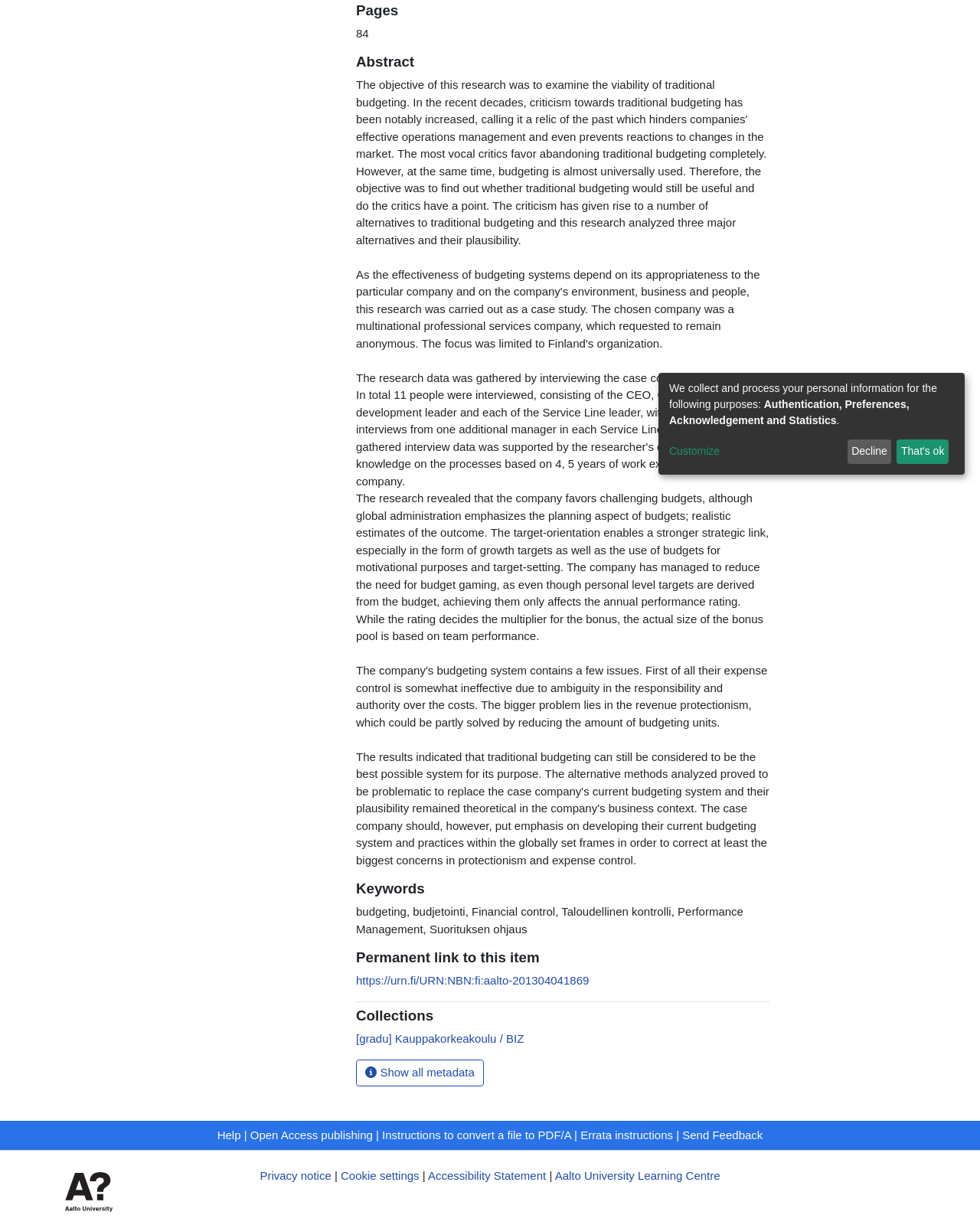Please locate the UI element described by "[gradu] Kauppakorkeakoulu / BIZ" and provide its bounding box coordinates.

[0.363, 0.84, 0.535, 0.851]